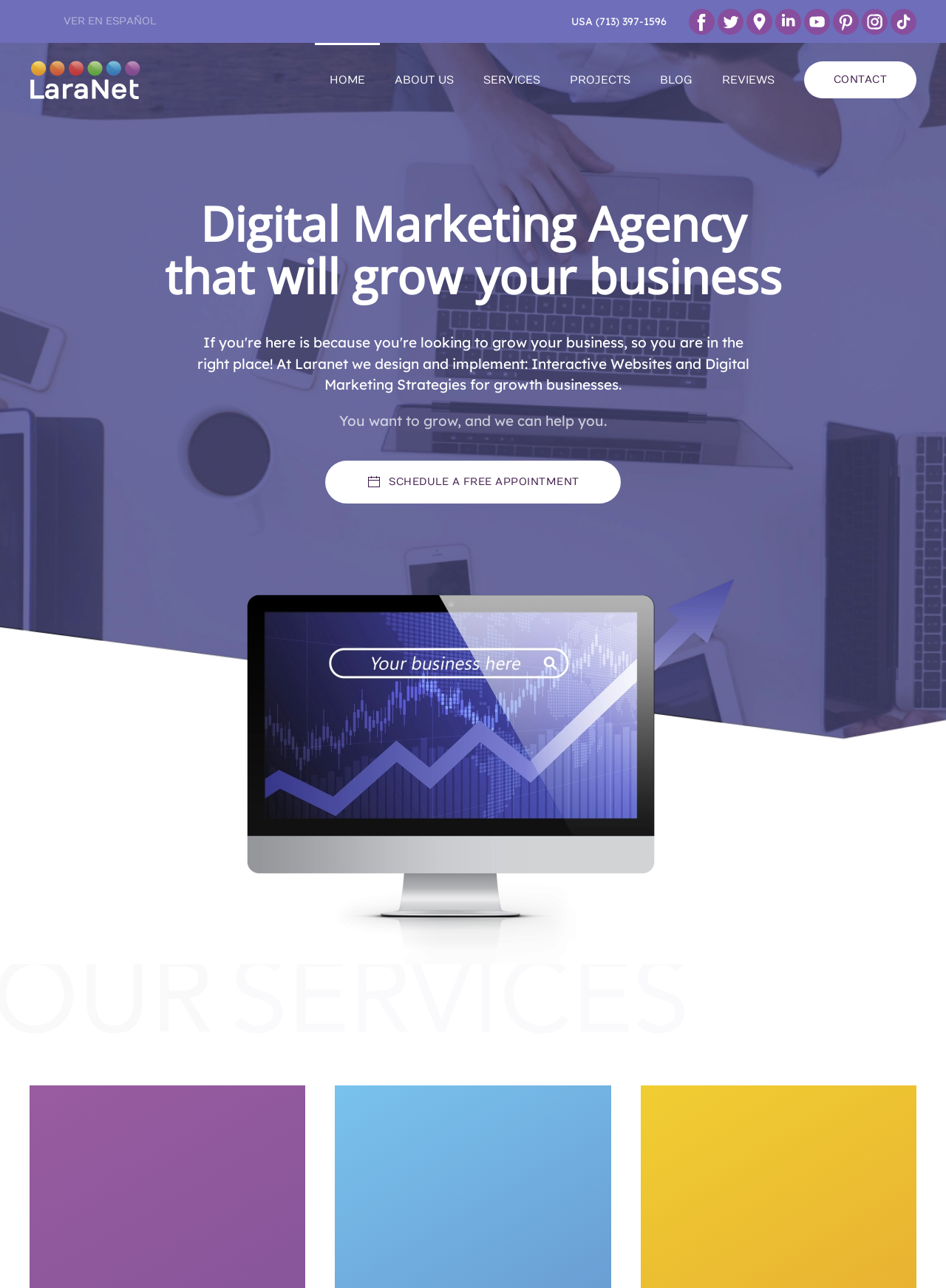What is the phone number of the agency?
Analyze the screenshot and provide a detailed answer to the question.

The phone number of the agency is located at the top of the webpage, and it is (713) 397-1596, which is a USA phone number.